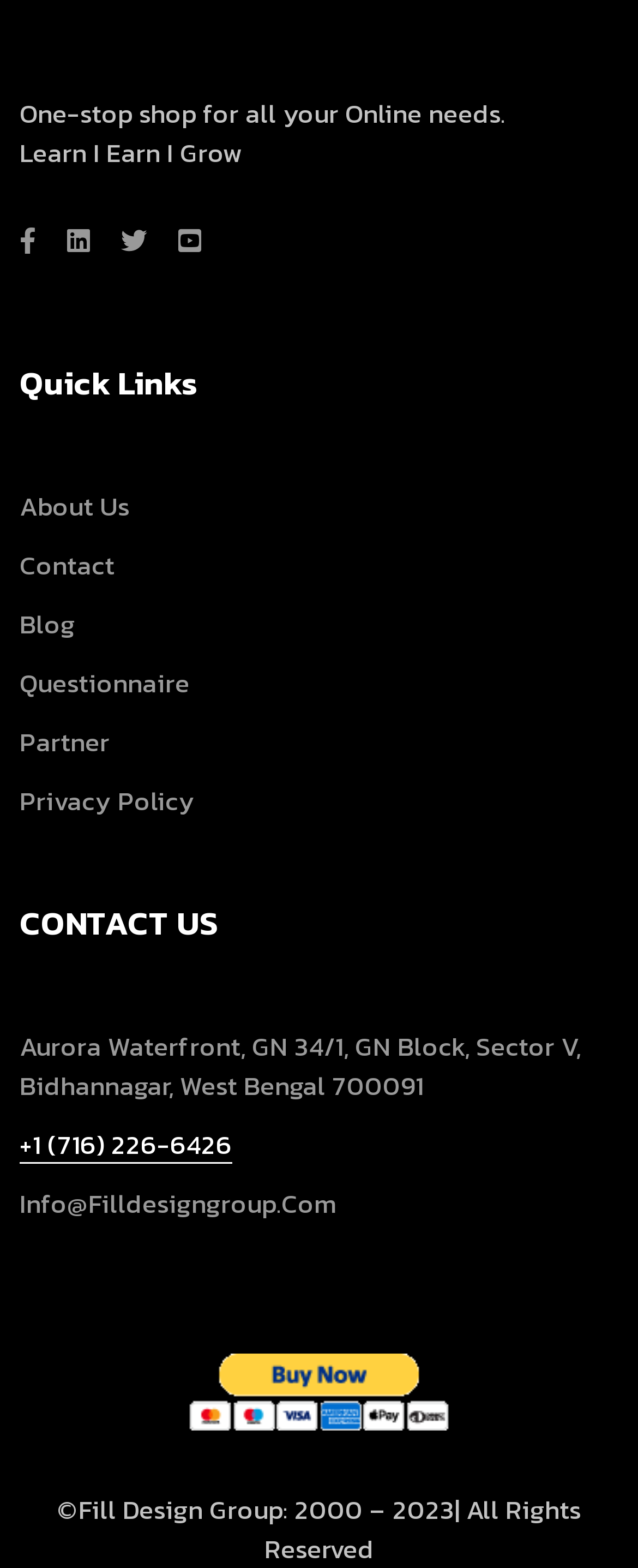Please provide a short answer using a single word or phrase for the question:
What is the address of the company?

Aurora Waterfront, GN 34/1, GN Block, Sector V, Bidhannagar, West Bengal 700091